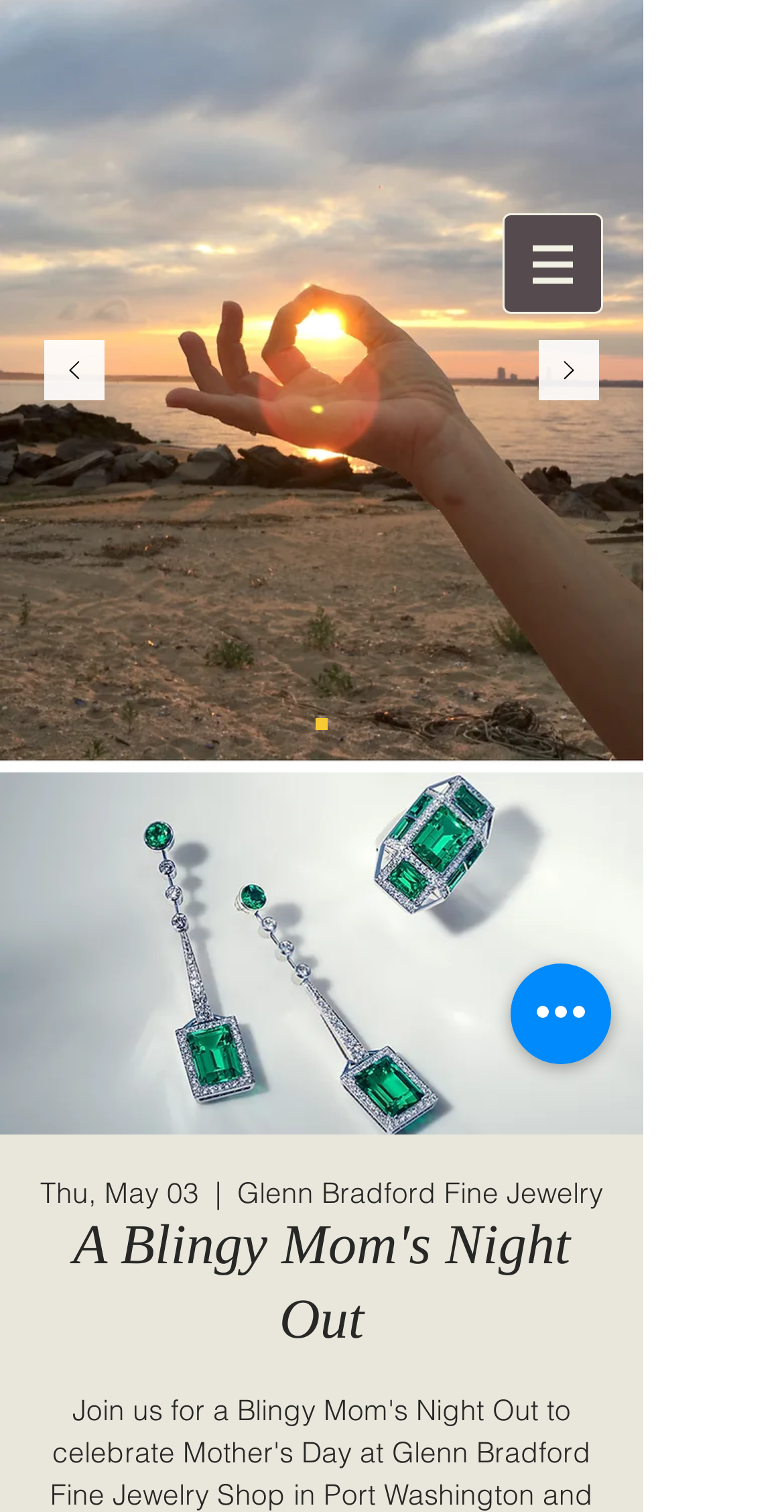Determine the bounding box coordinates (top-left x, top-left y, bottom-right x, bottom-right y) of the UI element described in the following text: aria-label="Previous"

[0.056, 0.224, 0.133, 0.268]